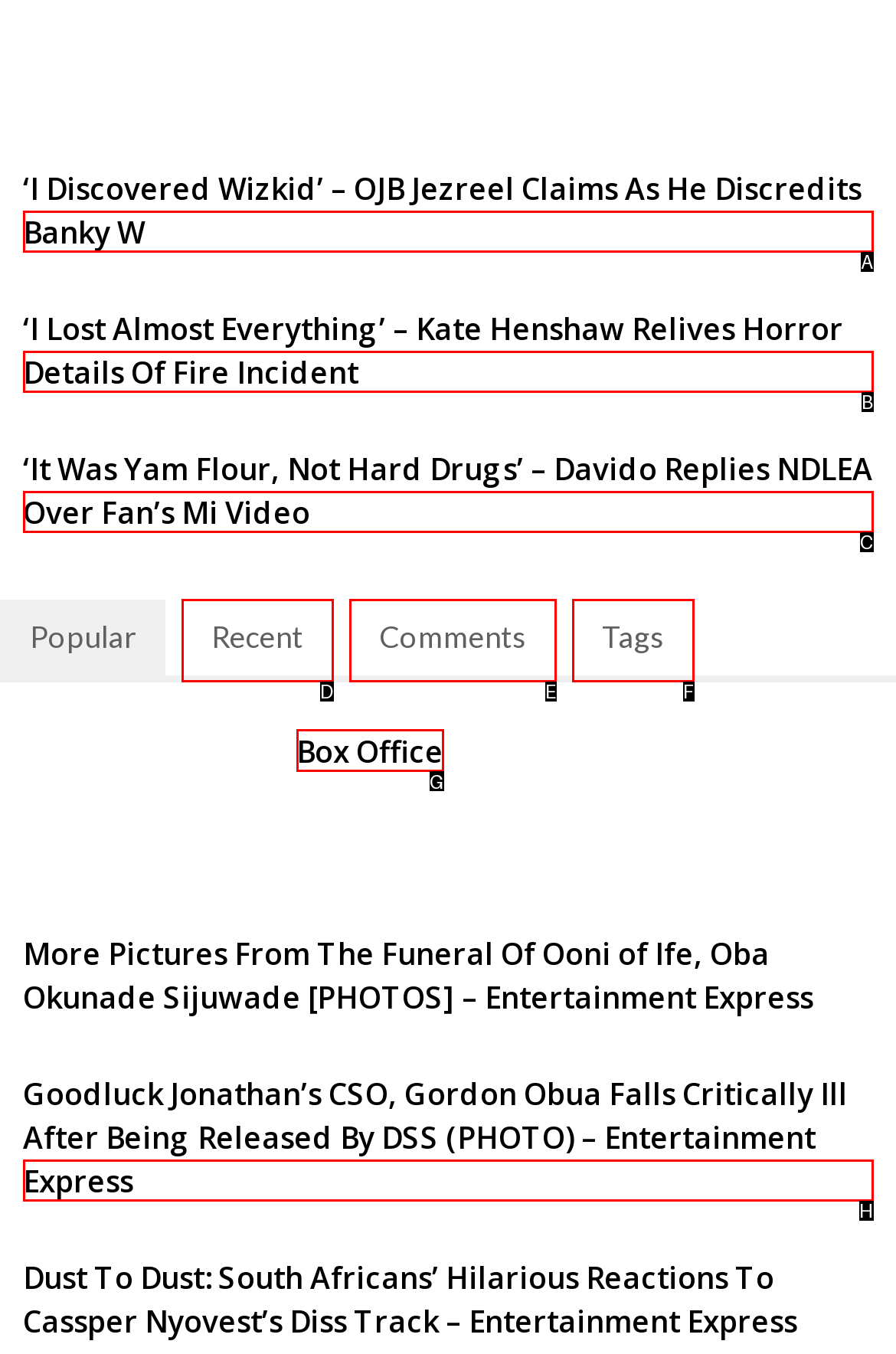Select the proper HTML element to perform the given task: Search articles Answer with the corresponding letter from the provided choices.

None